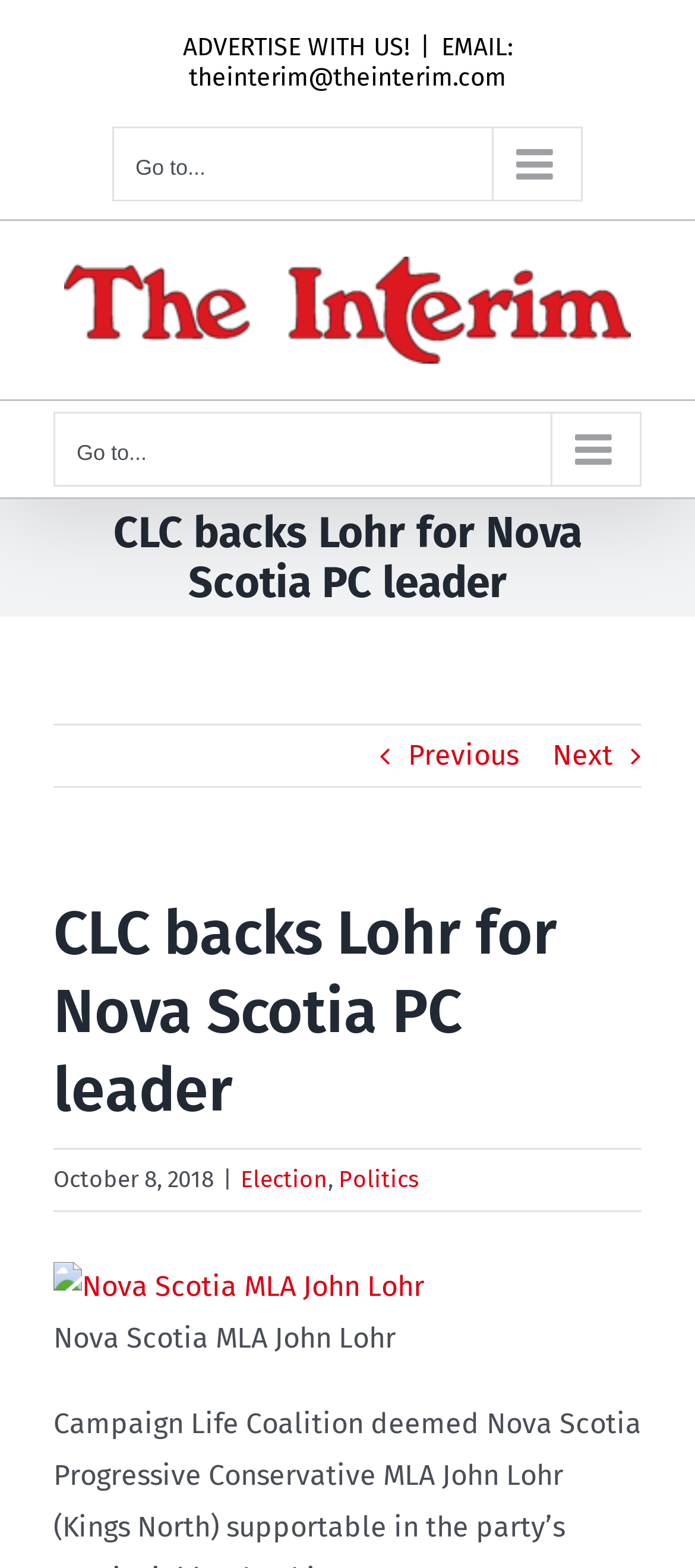Using the provided description alt="The Interim Logo", find the bounding box coordinates for the UI element. Provide the coordinates in (top-left x, top-left y, bottom-right x, bottom-right y) format, ensuring all values are between 0 and 1.

[0.092, 0.163, 0.908, 0.232]